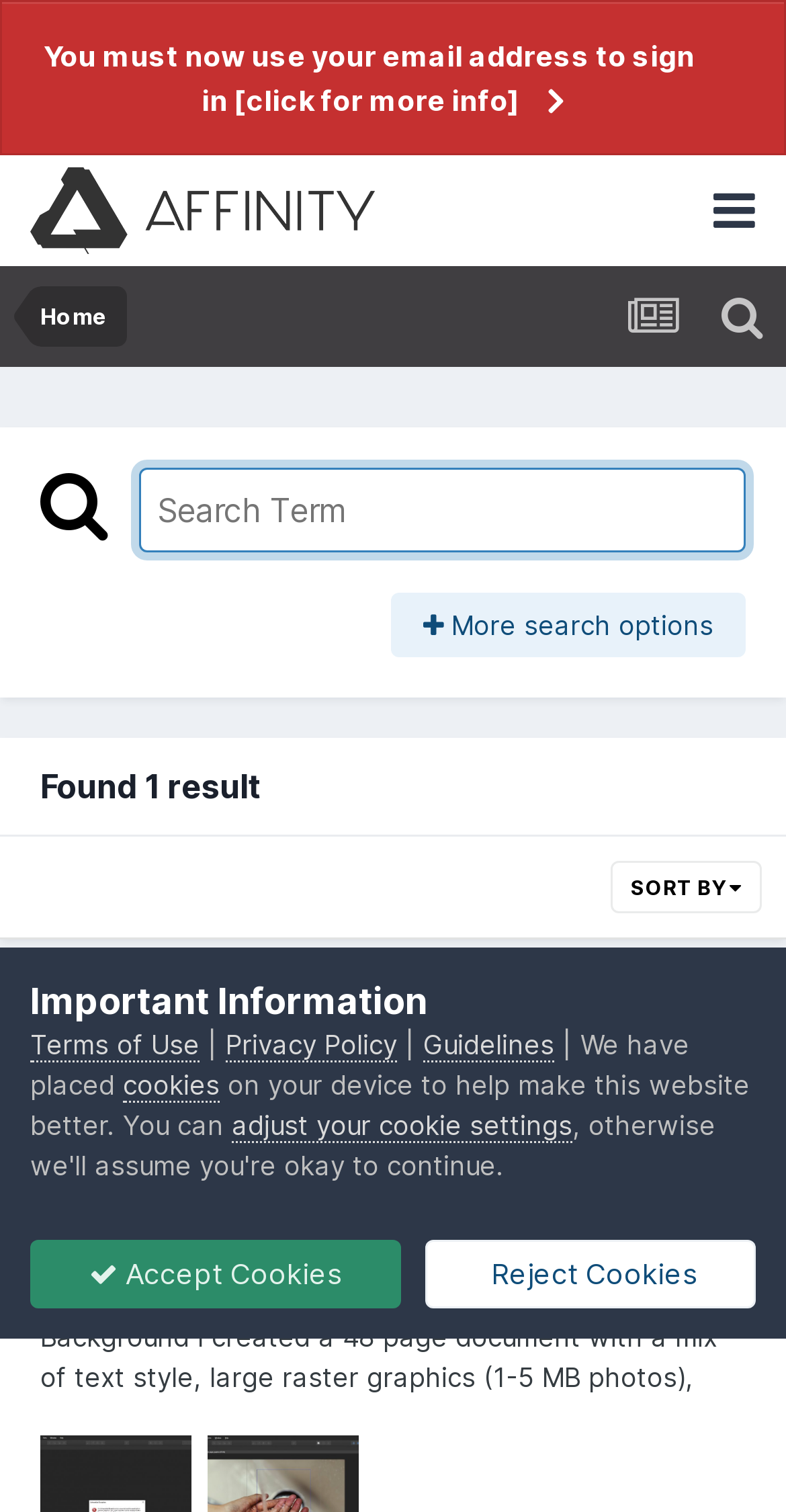Indicate the bounding box coordinates of the element that needs to be clicked to satisfy the following instruction: "Learn more about Professional Beauty". The coordinates should be four float numbers between 0 and 1, i.e., [left, top, right, bottom].

None